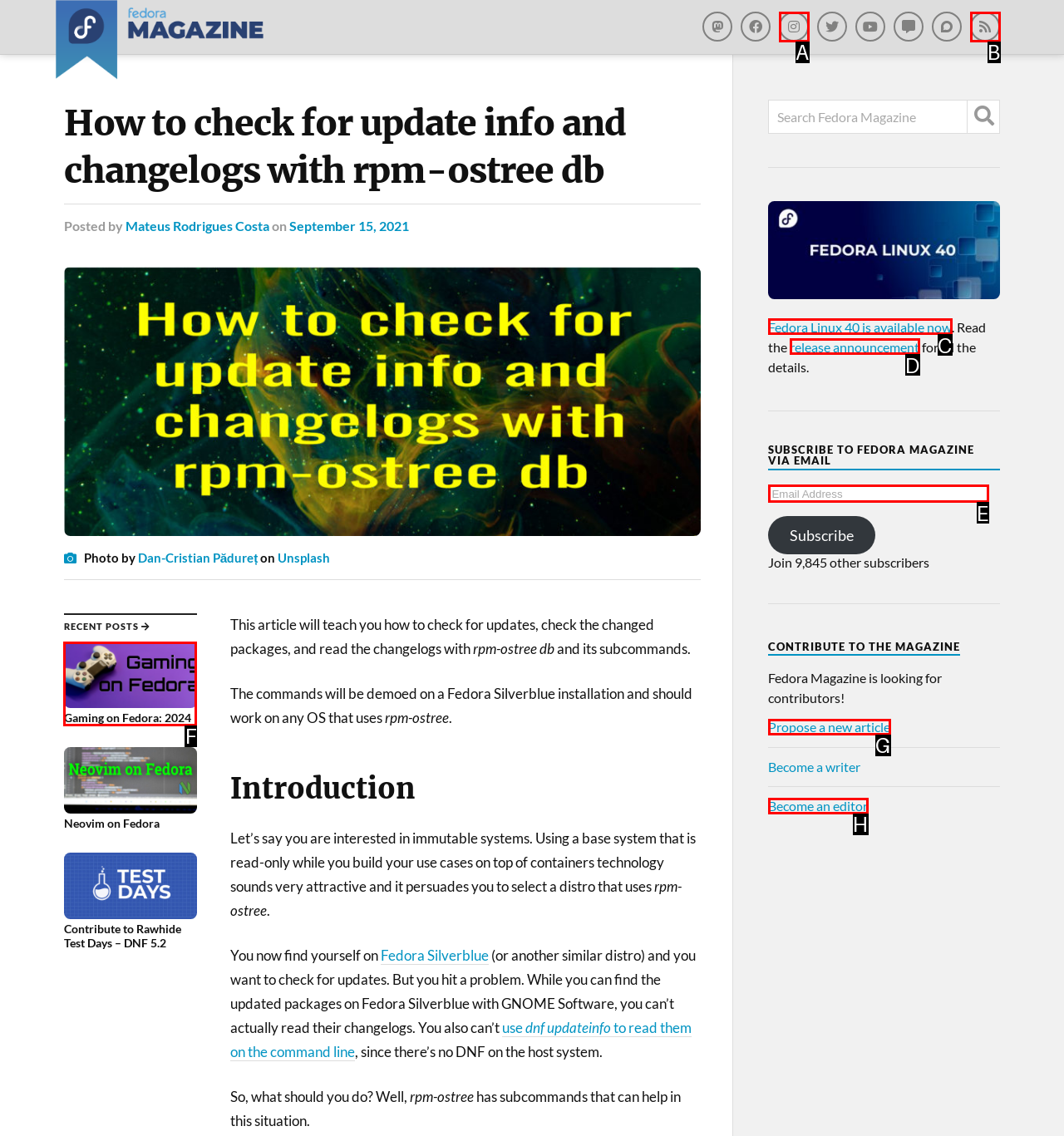Decide which UI element to click to accomplish the task: Read the article 'Gaming on Fedora: 2024'
Respond with the corresponding option letter.

F